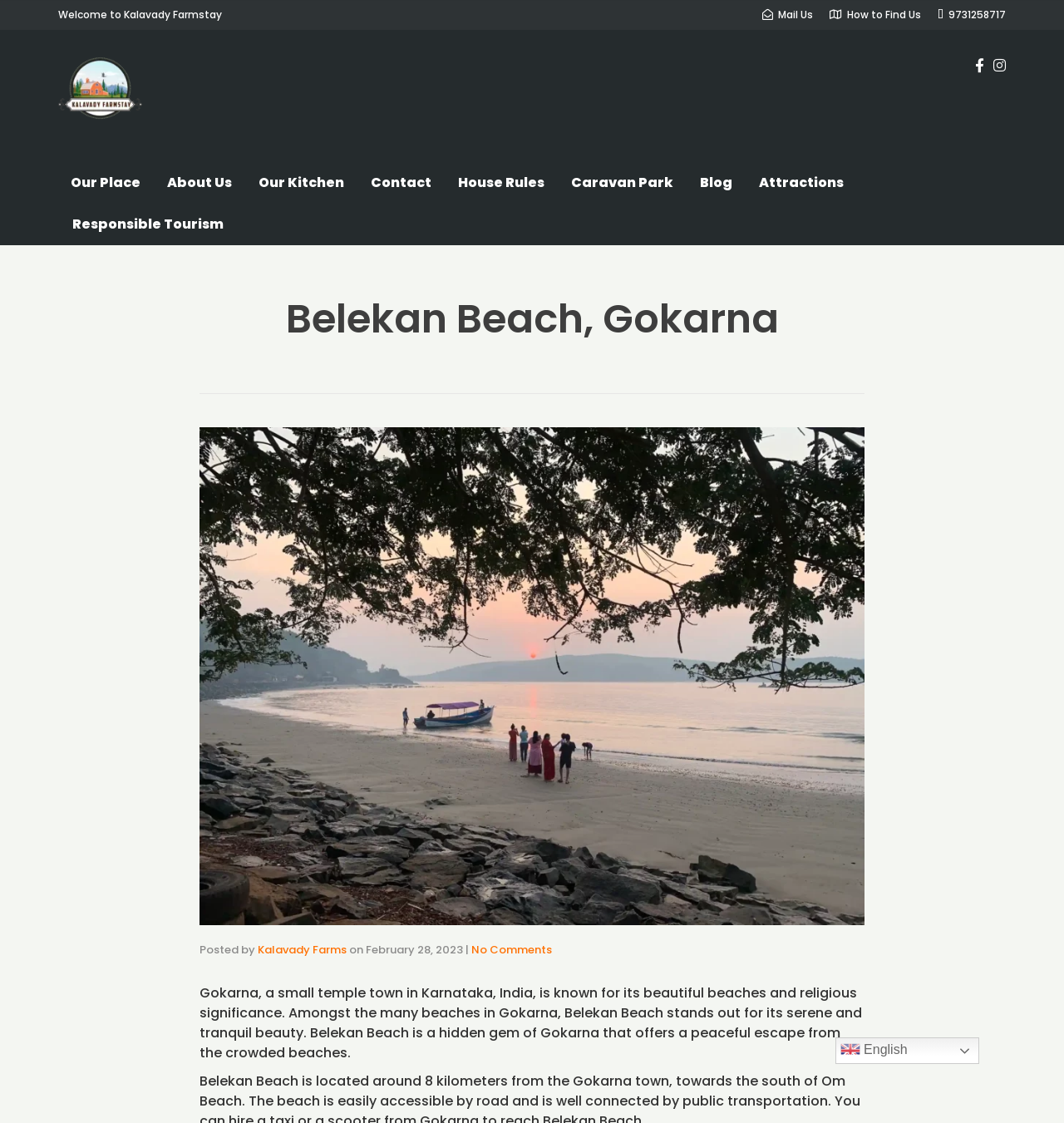Find the bounding box coordinates of the element I should click to carry out the following instruction: "Read the next post".

None